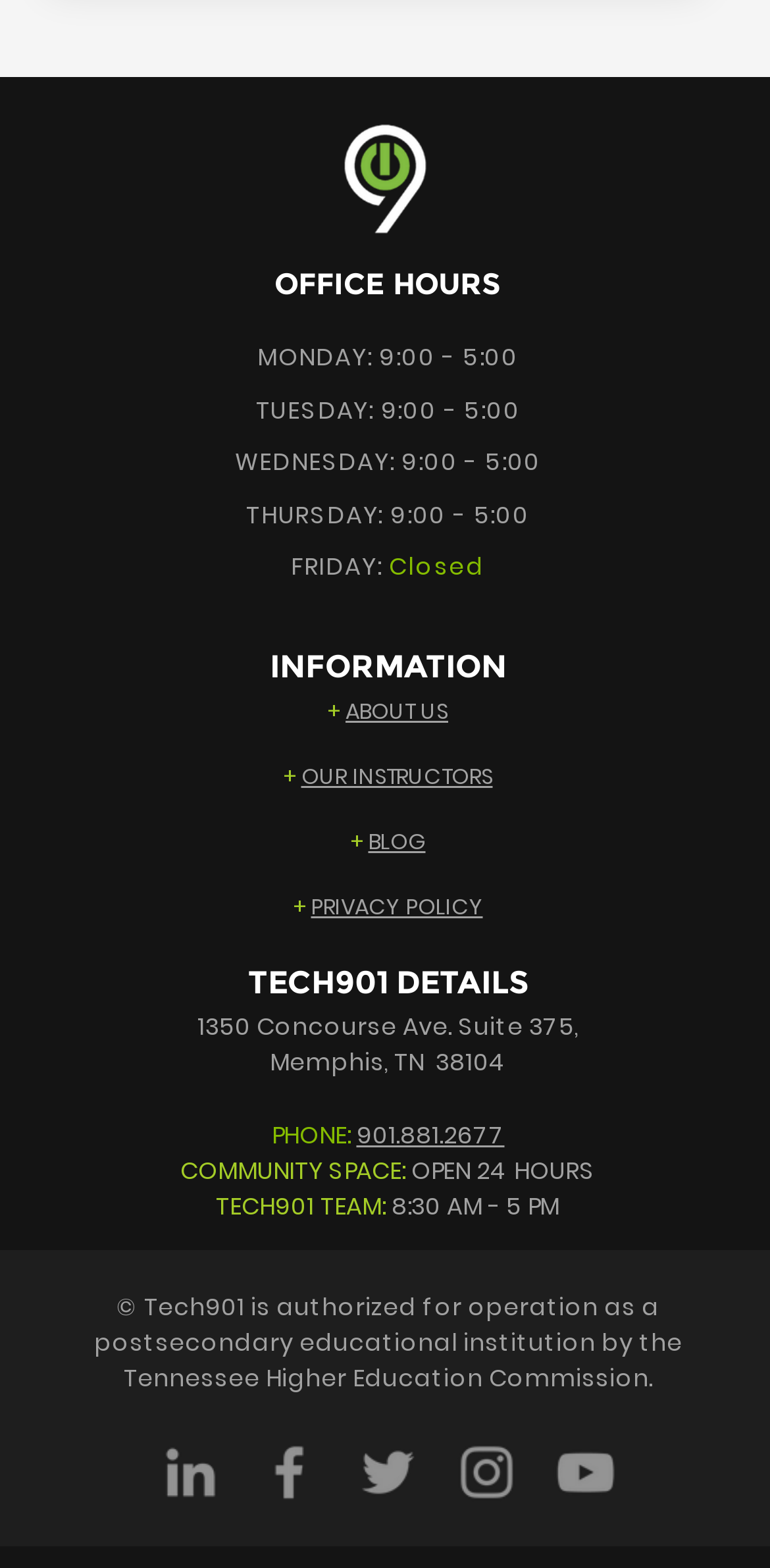Refer to the screenshot and give an in-depth answer to this question: What are the office hours?

The office hours can be found in the 'OFFICE HOURS' section, where the hours for each day of the week are listed. The hours are the same for Monday to Thursday, and the office is closed on Friday.